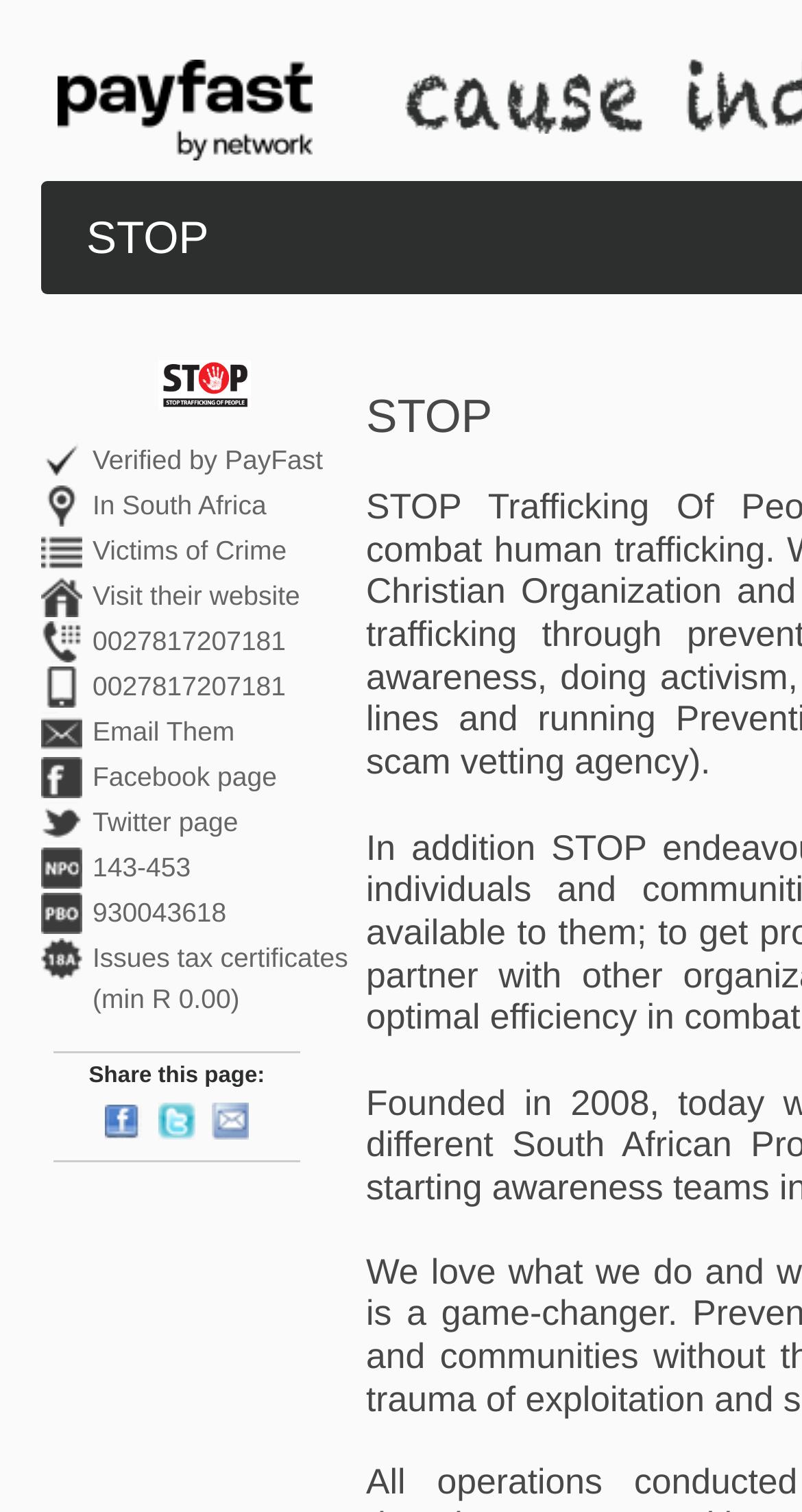Please specify the bounding box coordinates of the clickable section necessary to execute the following command: "Share this page on Facebook".

[0.131, 0.729, 0.177, 0.753]